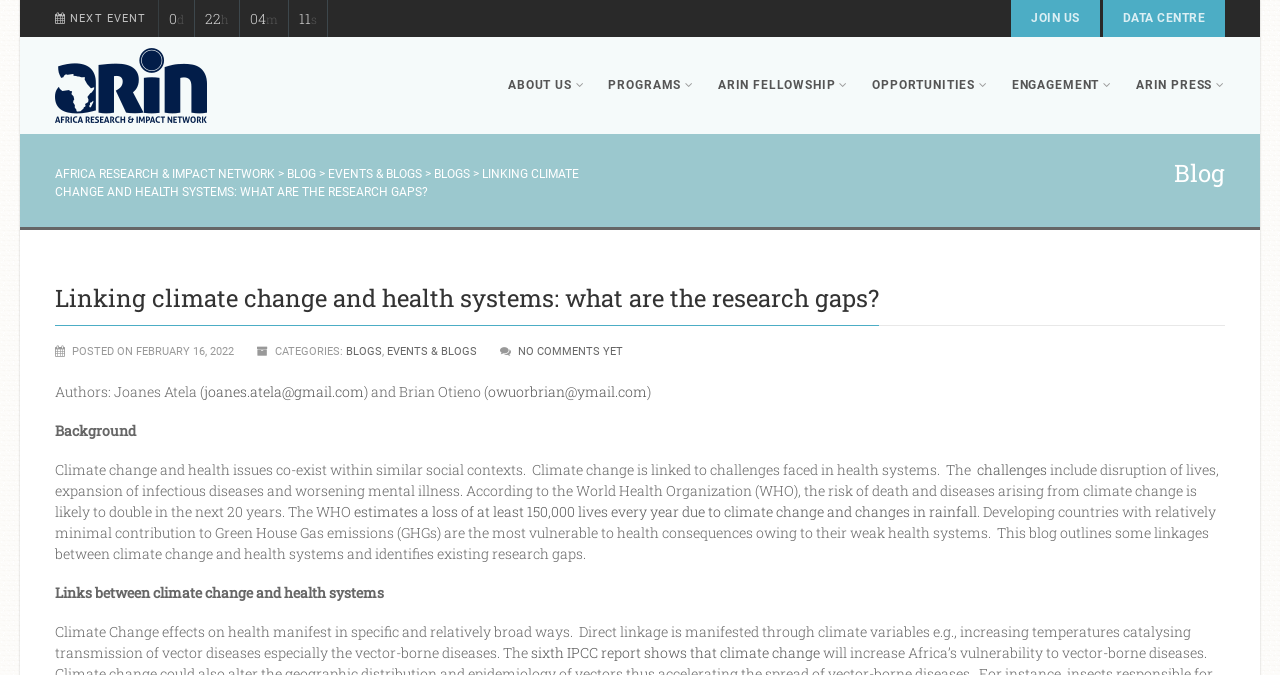Offer an extensive depiction of the webpage and its key elements.

This webpage is about the Africa Research & Impact Network, with a focus on linking climate change and health systems. At the top, there is a navigation menu with several links, including "NEXT EVENT", "JOIN US", "DATA CENTRE", "ABOUT US", "PROGRAMS", "ARIN FELLOWSHIP", "OPPORTUNITIES", "ENGAGEMENT", and "ARIN PRESS". Below the navigation menu, there is a logo on the left and a heading "Linking climate change and health systems: what are the research gaps?" on the right.

Below the logo, there are several links, including "AFRICA RESEARCH & IMPACT NETWORK", "BLOG", "EVENTS & BLOGS", and "BLOGS". The main content of the webpage is a blog post titled "Linking climate change and health systems: what are the research gaps?" which is divided into several sections.

The first section is an introduction that explains the connection between climate change and health systems, mentioning that climate change is linked to challenges faced in health systems, including disruption of lives, expansion of infectious diseases, and worsening mental illness. The section also cites the World Health Organization's estimate of a loss of at least 150,000 lives every year due to climate change.

The second section is titled "Links between climate change and health systems" and explains how climate change affects health in specific and broad ways, including direct linkage through climate variables such as increasing temperatures catalysing transmission of vector diseases.

There are also several links and static text elements throughout the webpage, including links to the authors' email addresses, categories, and other related topics. At the bottom of the webpage, there is a section with the authors' information and a note that there are no comments yet.